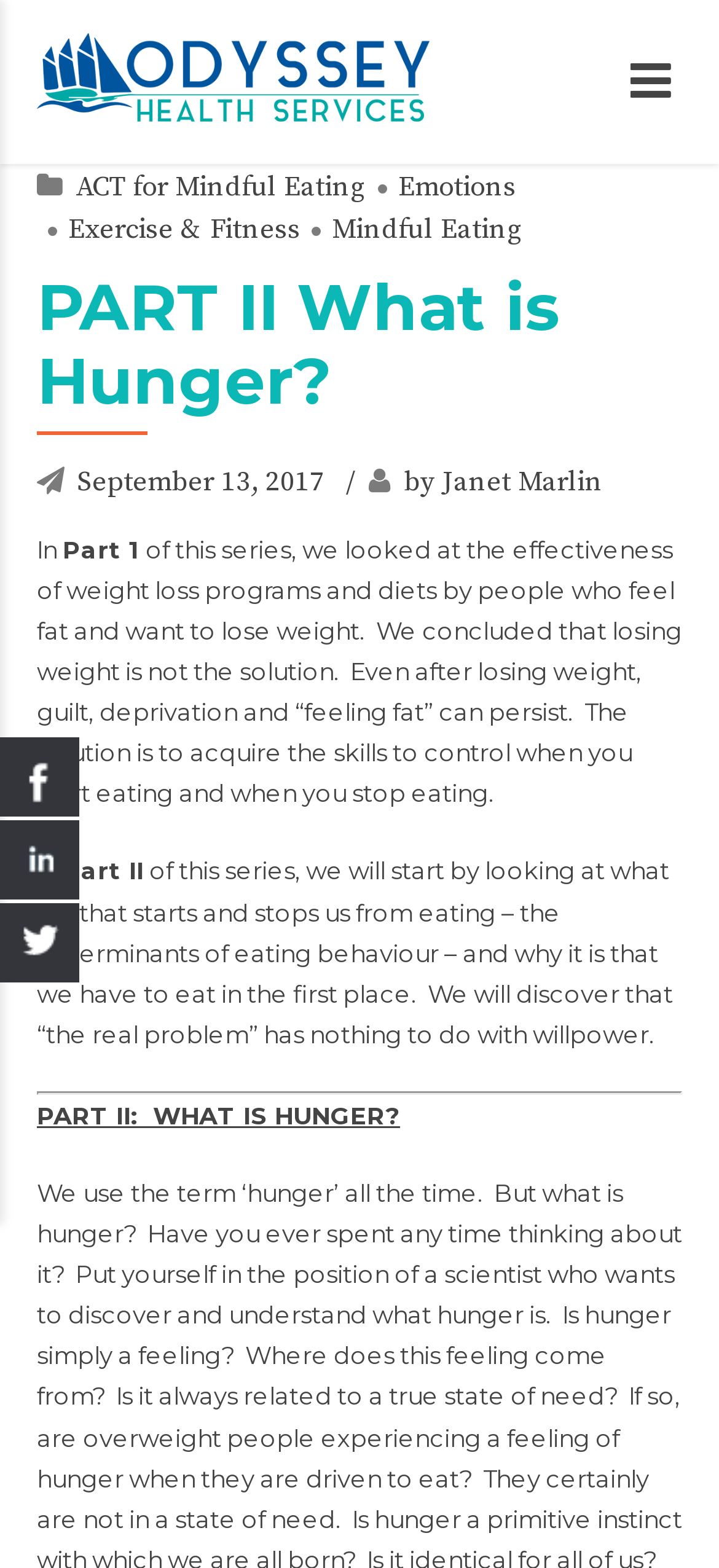Generate a comprehensive description of the contents of the webpage.

The webpage is about Part II of a series discussing hunger, specifically what it is and its relation to eating behavior. At the top, there is a logo of Odyssey Health Services, accompanied by a link to the organization's website. Below the logo, there are four links to related topics: ACT for Mindful Eating, Emotions, Exercise & Fitness, and Mindful Eating.

The main content of the page is divided into two sections. The first section has a heading "PART II What is Hunger?" and a subheading that summarizes the content of Part I of the series, which discussed the effectiveness of weight loss programs and diets. The text explains that losing weight is not the solution to feeling fat and that acquiring skills to control eating behavior is the key.

The second section, marked as "Part II", delves into the determinants of eating behavior and why we need to eat in the first place. The text suggests that the real problem has nothing to do with willpower. A horizontal separator line divides the two sections.

At the bottom of the page, there is a title "PART II: WHAT IS HUNGER?" in a larger font size, likely serving as a header for the entire page. There are also some icons and links scattered throughout the page, including a Facebook icon and a link to the author, Janet Marlin.